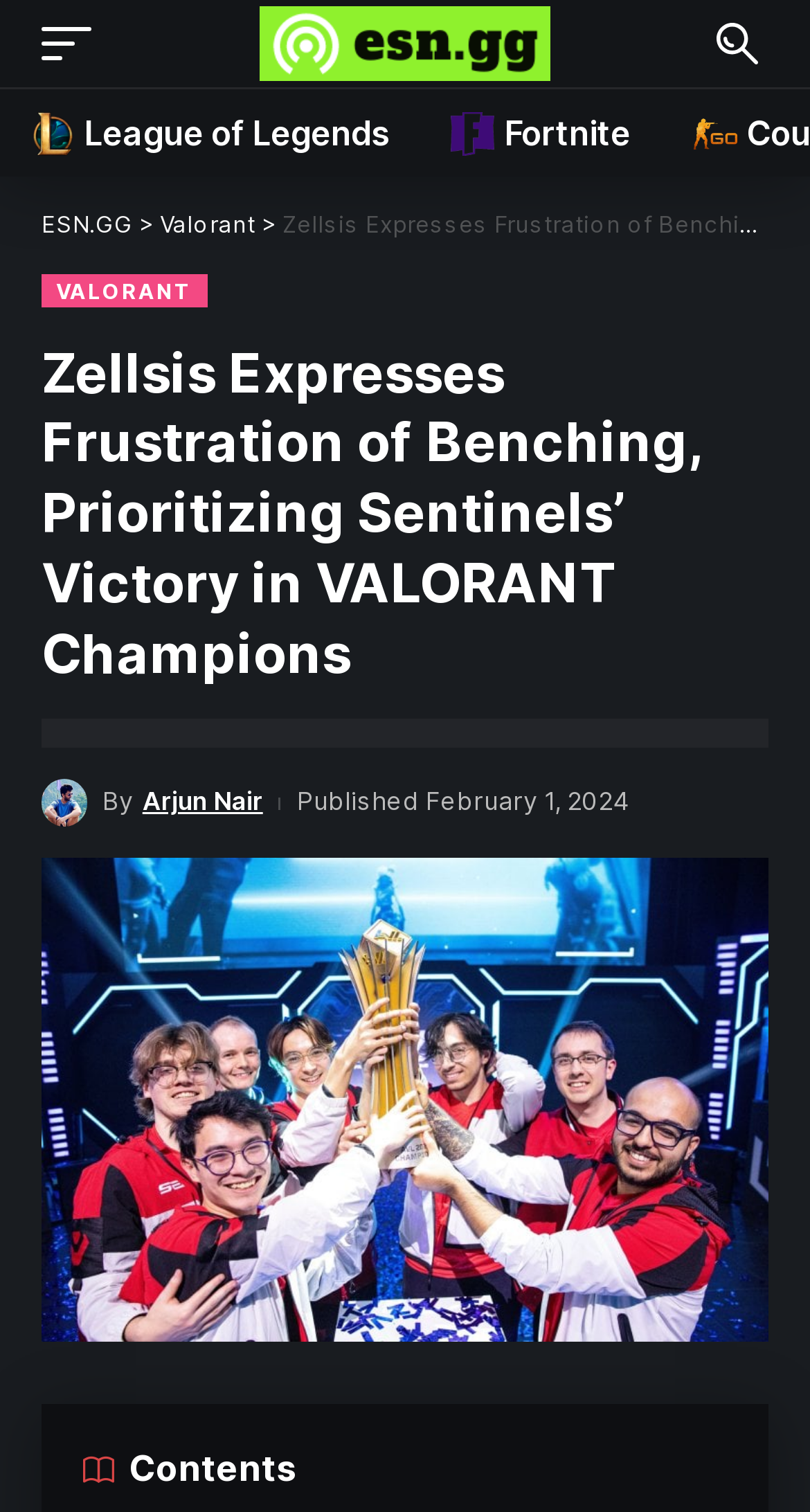Create a detailed narrative describing the layout and content of the webpage.

This webpage is an article about Jordan "Zellsis" Montemurro's decision to join Sentinels as the sixth man on their VALORANT roster. At the top left, there is a button and a link to the website "ESN.GG" with its logo. On the top right, there is a search link. Below the top section, there are three links with images: "League of Legends", "Fortnite", and "Counter Strike 2". 

The main content of the article starts with a header section that includes links to "ESN.GG", "Valorant", and "VALORANT". The title of the article, "Zellsis Expresses Frustration of Benching, Prioritizing Sentinels’ Victory in VALORANT Champions", is displayed prominently. Below the title, there is a byline with a link to the author "Arjun Nair" and a published date of "February 1, 2024". 

The main image of the article, which is likely a photo of Zellsis, takes up most of the page. At the very bottom, there is a "Contents" section.